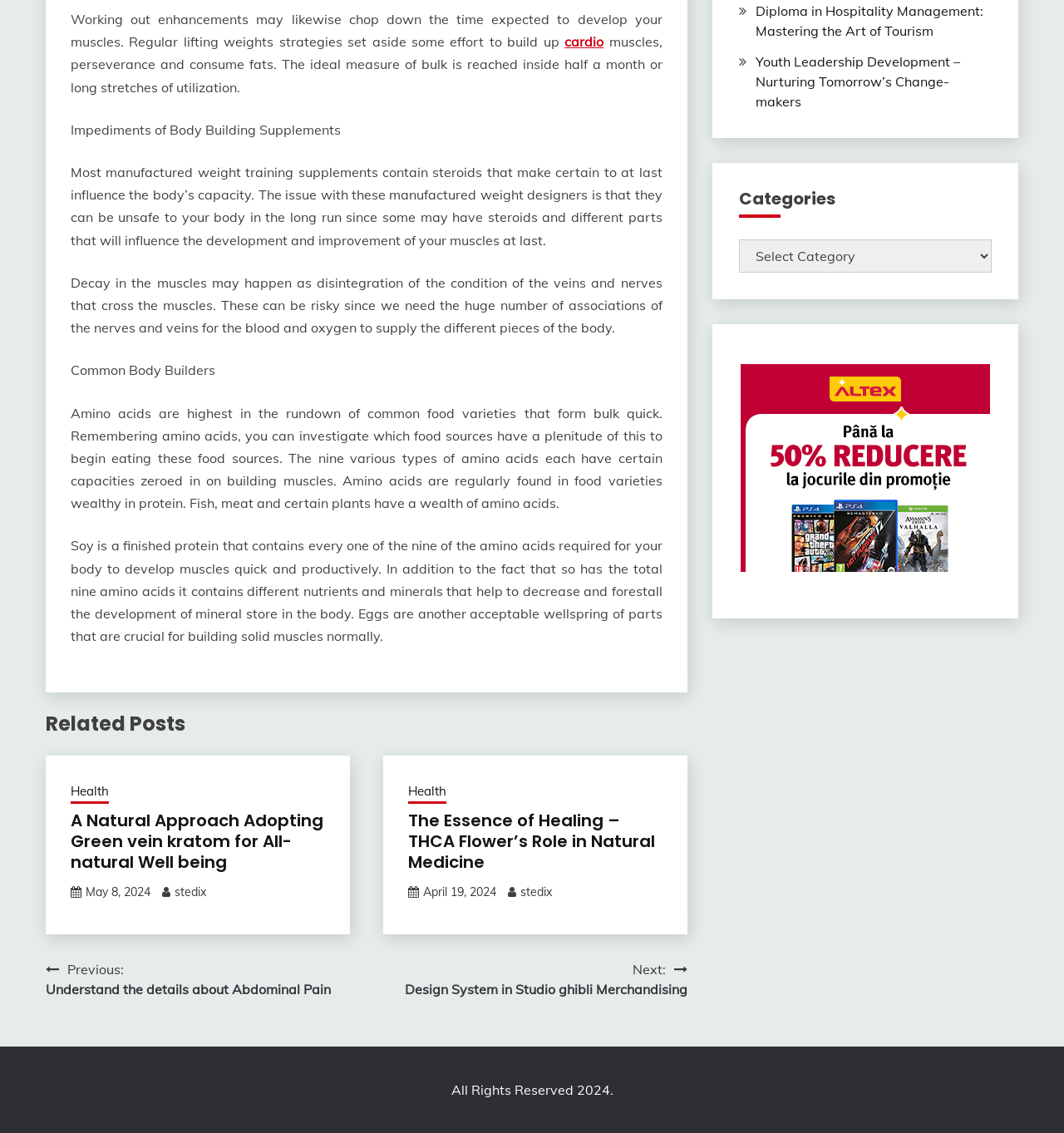Predict the bounding box for the UI component with the following description: "May 8, 2024May 10, 2024".

[0.08, 0.78, 0.141, 0.794]